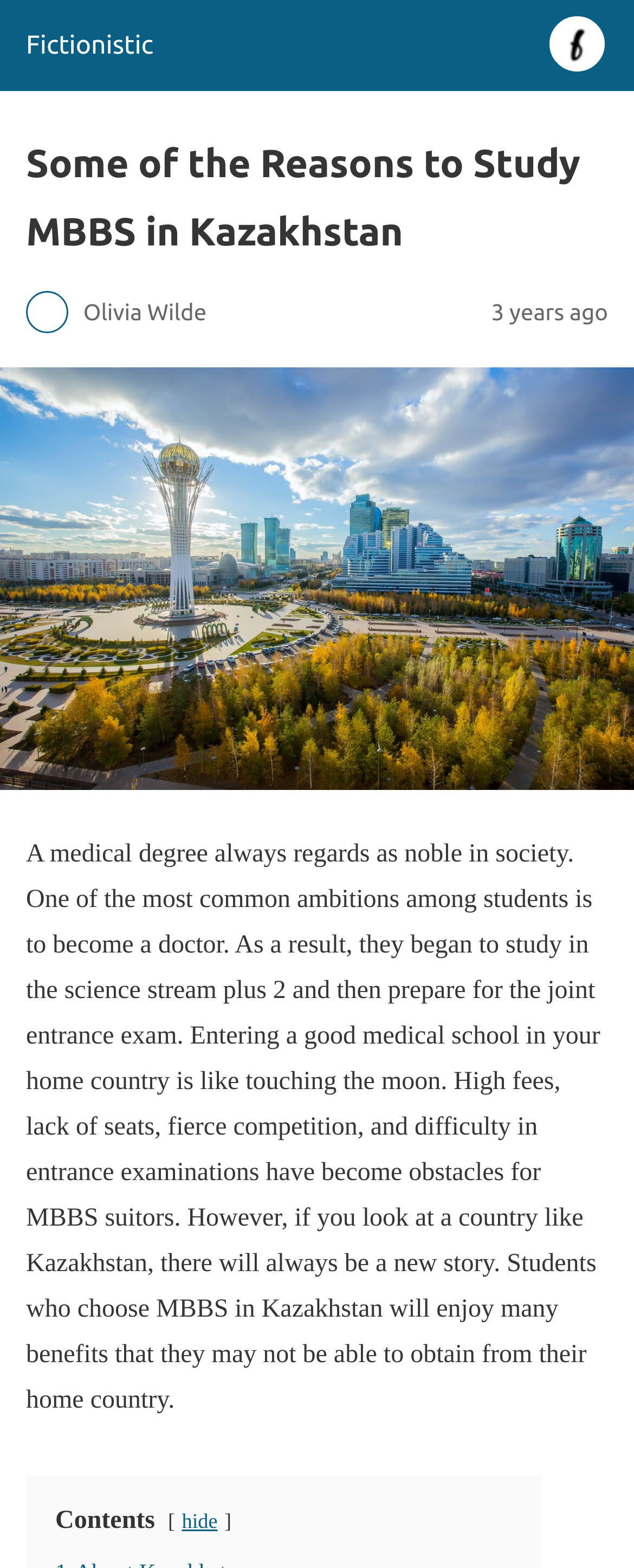How long ago was the article published?
Based on the screenshot, answer the question with a single word or phrase.

3 years ago